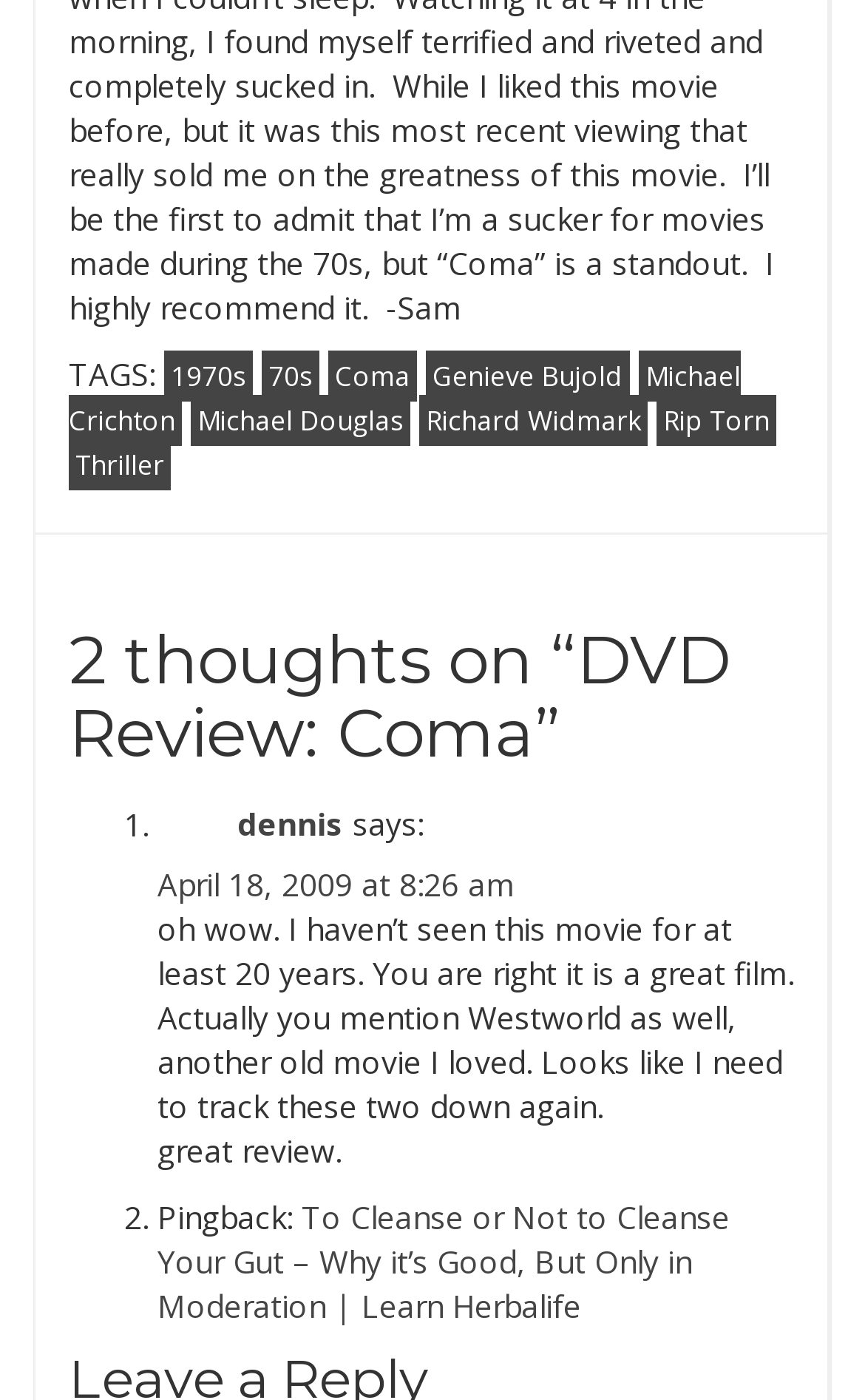Determine the bounding box coordinates for the UI element described. Format the coordinates as (top-left x, top-left y, bottom-right x, bottom-right y) and ensure all values are between 0 and 1. Element description: Michael Douglas

[0.221, 0.283, 0.474, 0.319]